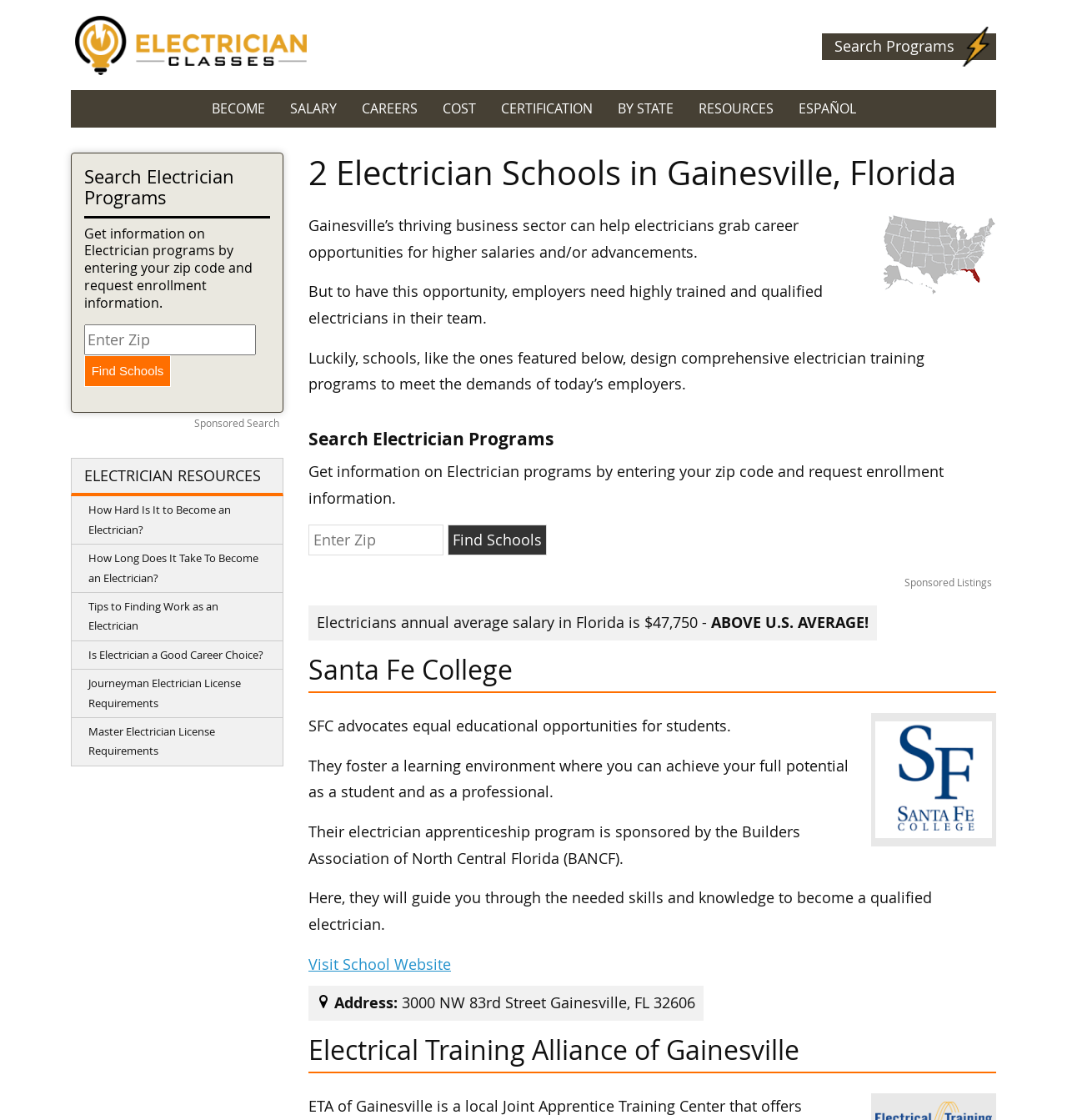Determine the bounding box coordinates for the clickable element to execute this instruction: "Visit School Website". Provide the coordinates as four float numbers between 0 and 1, i.e., [left, top, right, bottom].

[0.289, 0.849, 0.423, 0.873]